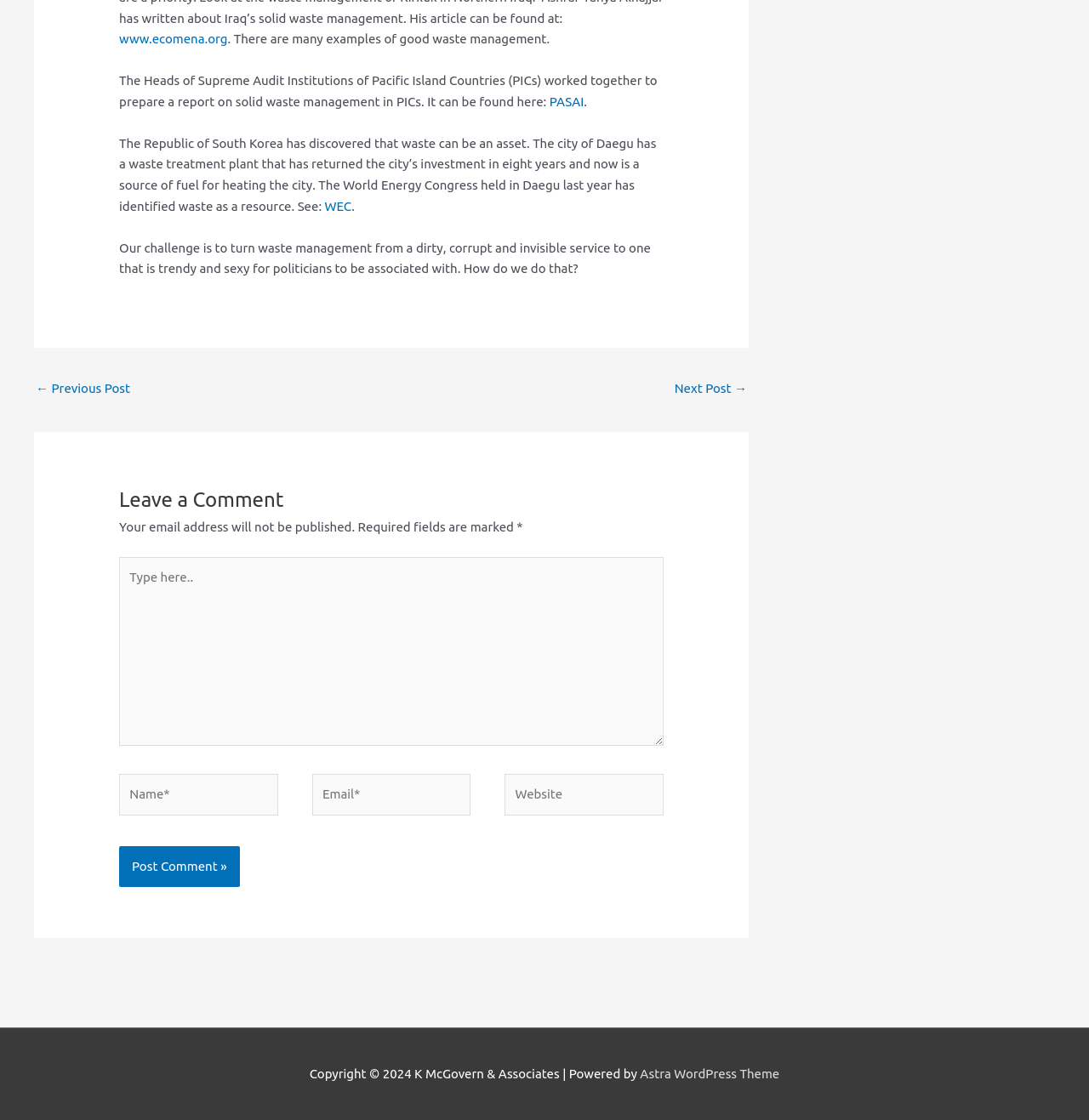Find and provide the bounding box coordinates for the UI element described here: "name="submit" value="Post Comment »"". The coordinates should be given as four float numbers between 0 and 1: [left, top, right, bottom].

[0.109, 0.756, 0.22, 0.792]